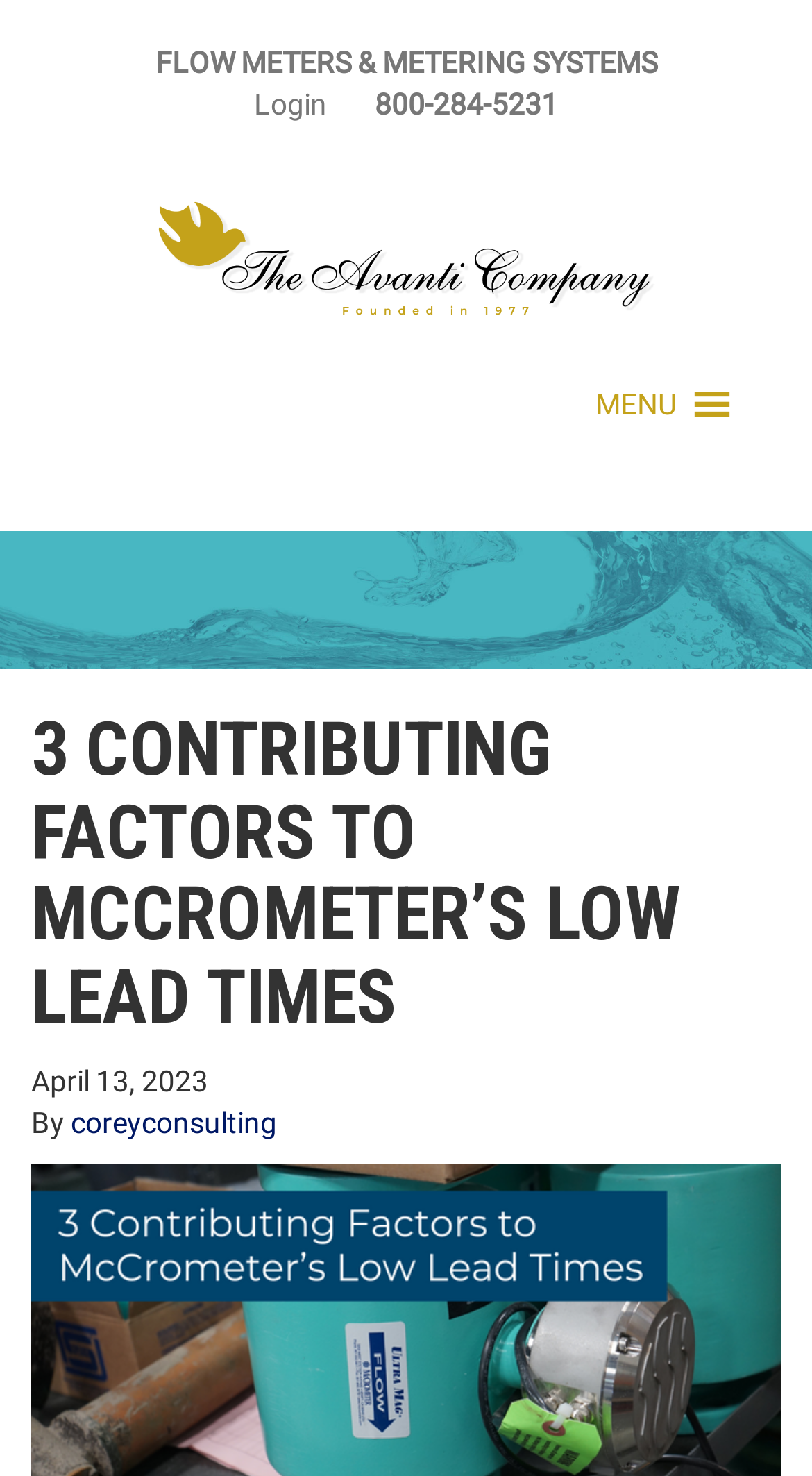Articulate a detailed summary of the webpage's content and design.

The webpage appears to be a blog post or article from Avanti Company, focusing on McCrometer's ability to maintain low lead times despite the current supply chain crisis. 

At the top of the page, there is a header section with the title "FLOW METERS & METERING SYSTEMS" in a prominent position. Below this, on the left side, there is a login link, and on the right side, a phone number "800-284-5231" is displayed. 

A large banner or image takes up most of the width of the page, spanning from the left to the right side, situated below the header section. 

On the top right corner, there is a menu button with an icon, which when expanded, reveals a dropdown menu. 

The main content of the page is divided into sections, with a heading "3 CONTRIBUTING FACTORS TO MCCROMETER’S LOW LEAD TIMES" in a large font size. Below this heading, there is a timestamp "April 13, 2023", followed by the author's name "coreyconsulting" in the form of a link. The article's content is not explicitly mentioned, but it likely discusses the factors contributing to McCrometer's low lead times.